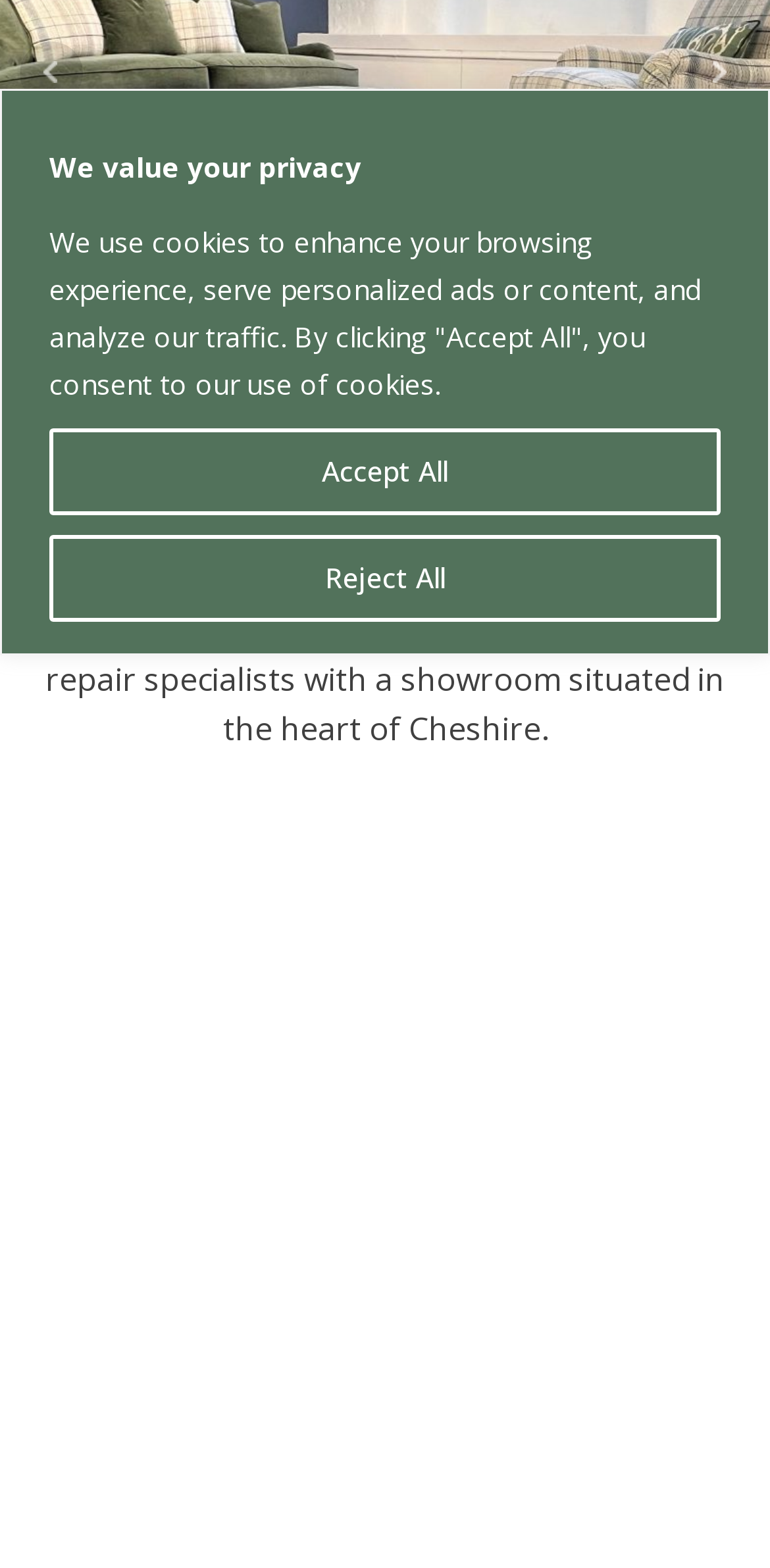Using the webpage screenshot and the element description Accept All, determine the bounding box coordinates. Specify the coordinates in the format (top-left x, top-left y, bottom-right x, bottom-right y) with values ranging from 0 to 1.

[0.064, 0.273, 0.936, 0.328]